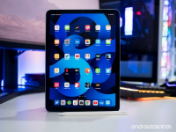What is visible in the background of the image?
Offer a detailed and full explanation in response to the question.

In the background, hints of a computer setup are visible, suggesting a tech-savvy atmosphere, which indicates that a computer setup is visible in the background of the image.